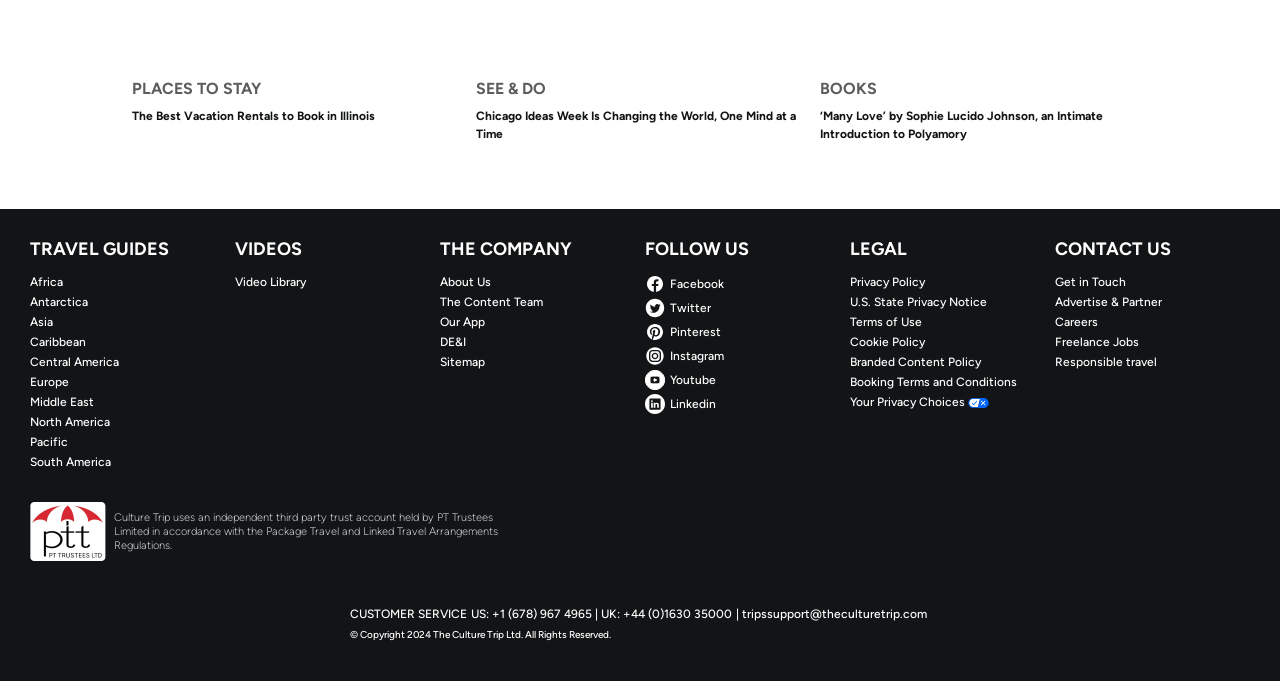Please locate the bounding box coordinates of the element's region that needs to be clicked to follow the instruction: "Get in Touch". The bounding box coordinates should be provided as four float numbers between 0 and 1, i.e., [left, top, right, bottom].

[0.824, 0.403, 0.977, 0.426]